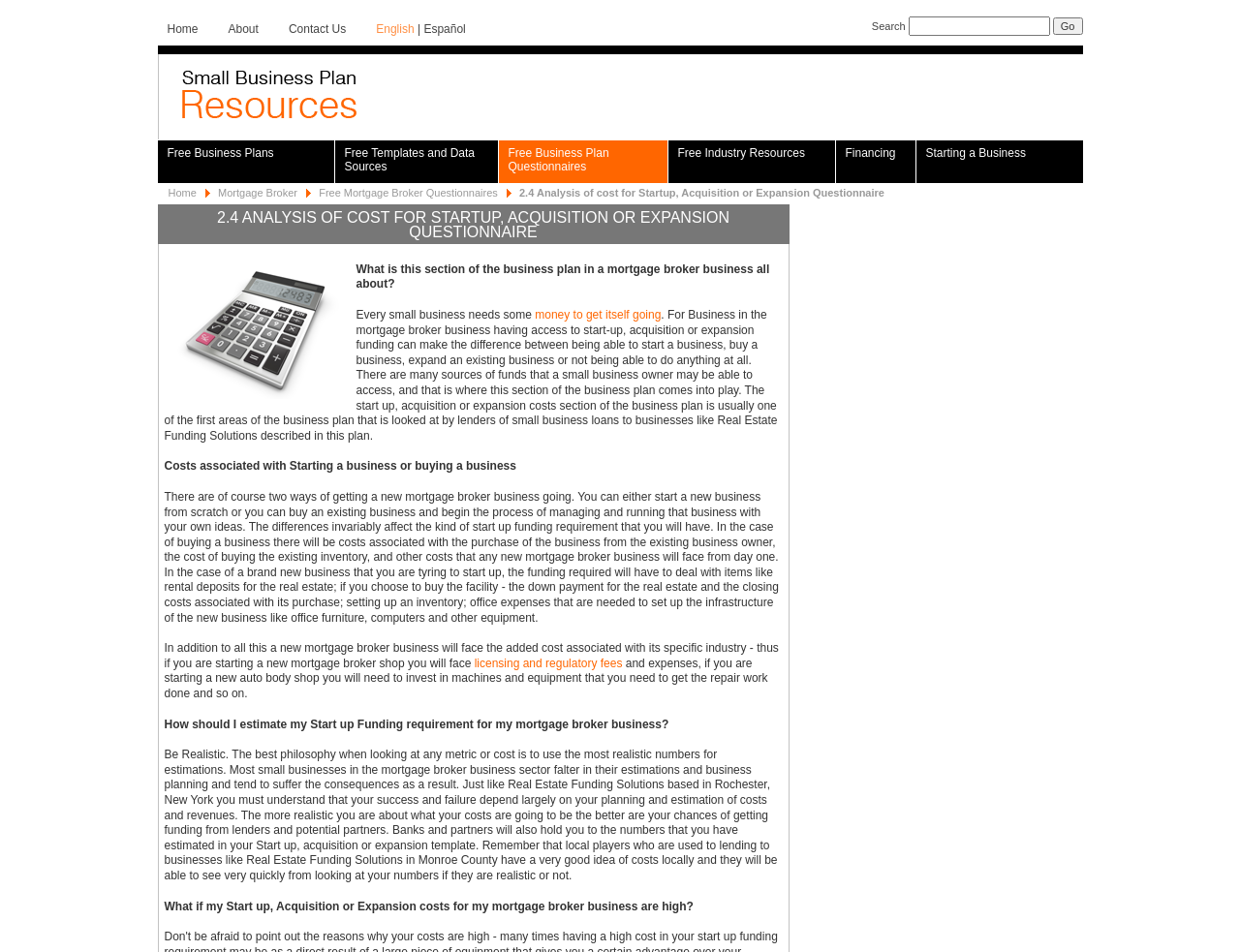Determine the main headline from the webpage and extract its text.

2.4 ANALYSIS OF COST FOR STARTUP, ACQUISITION OR EXPANSION QUESTIONNAIRE